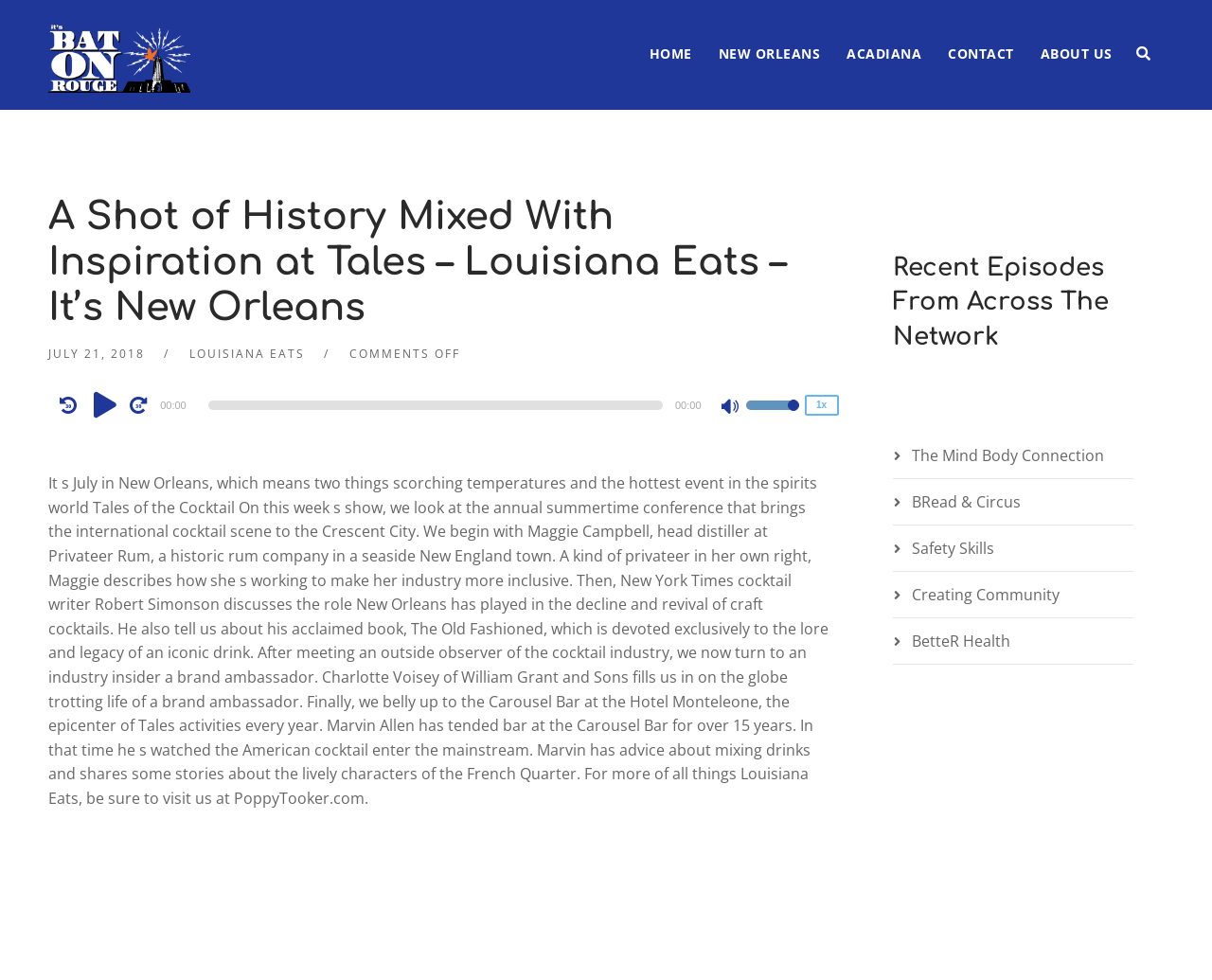Using the description: "BRead & Circus", determine the UI element's bounding box coordinates. Ensure the coordinates are in the format of four float numbers between 0 and 1, i.e., [left, top, right, bottom].

[0.752, 0.502, 0.842, 0.523]